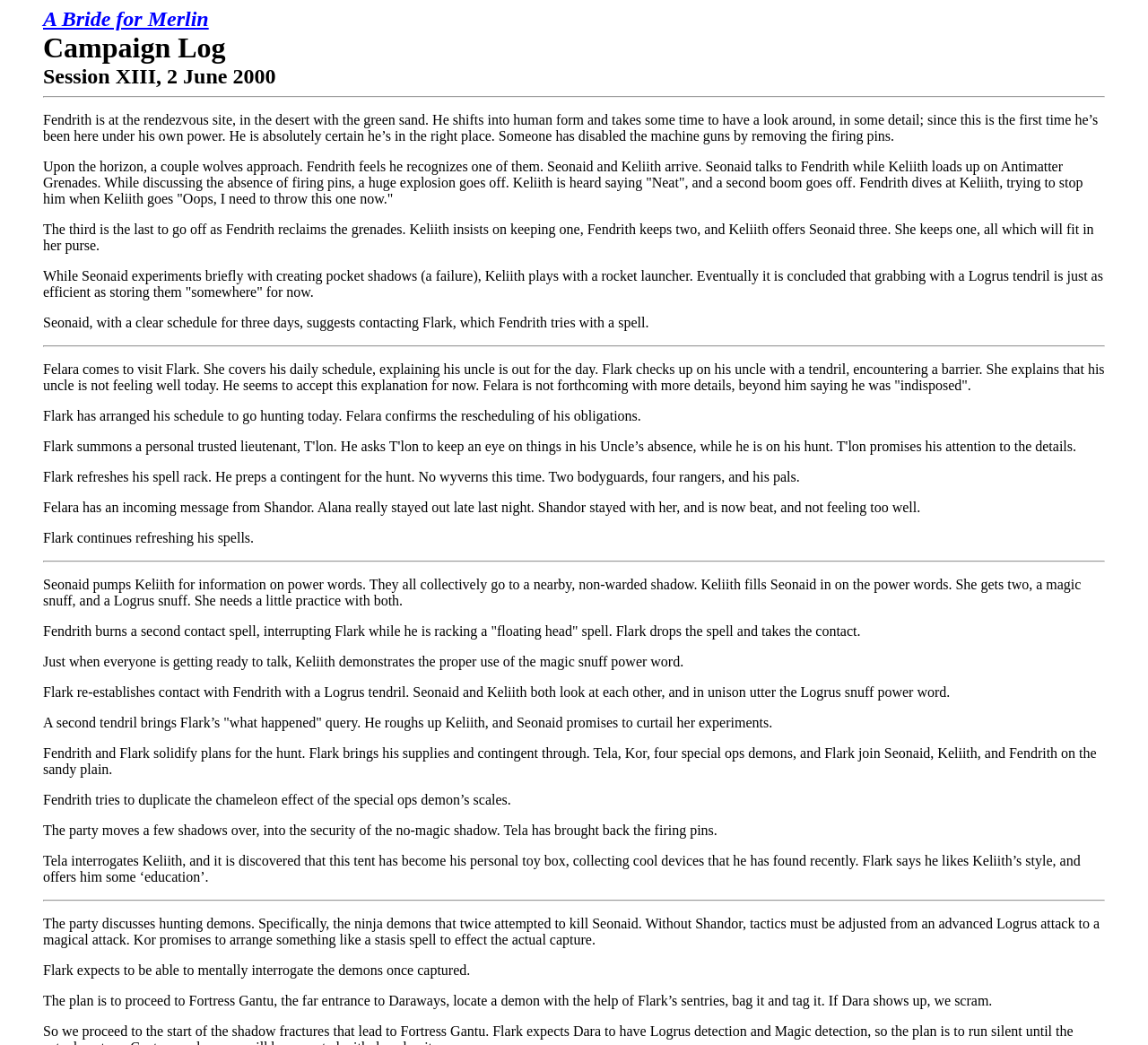Please provide the bounding box coordinate of the region that matches the element description: A Bride for Merlin. Coordinates should be in the format (top-left x, top-left y, bottom-right x, bottom-right y) and all values should be between 0 and 1.

[0.038, 0.007, 0.182, 0.029]